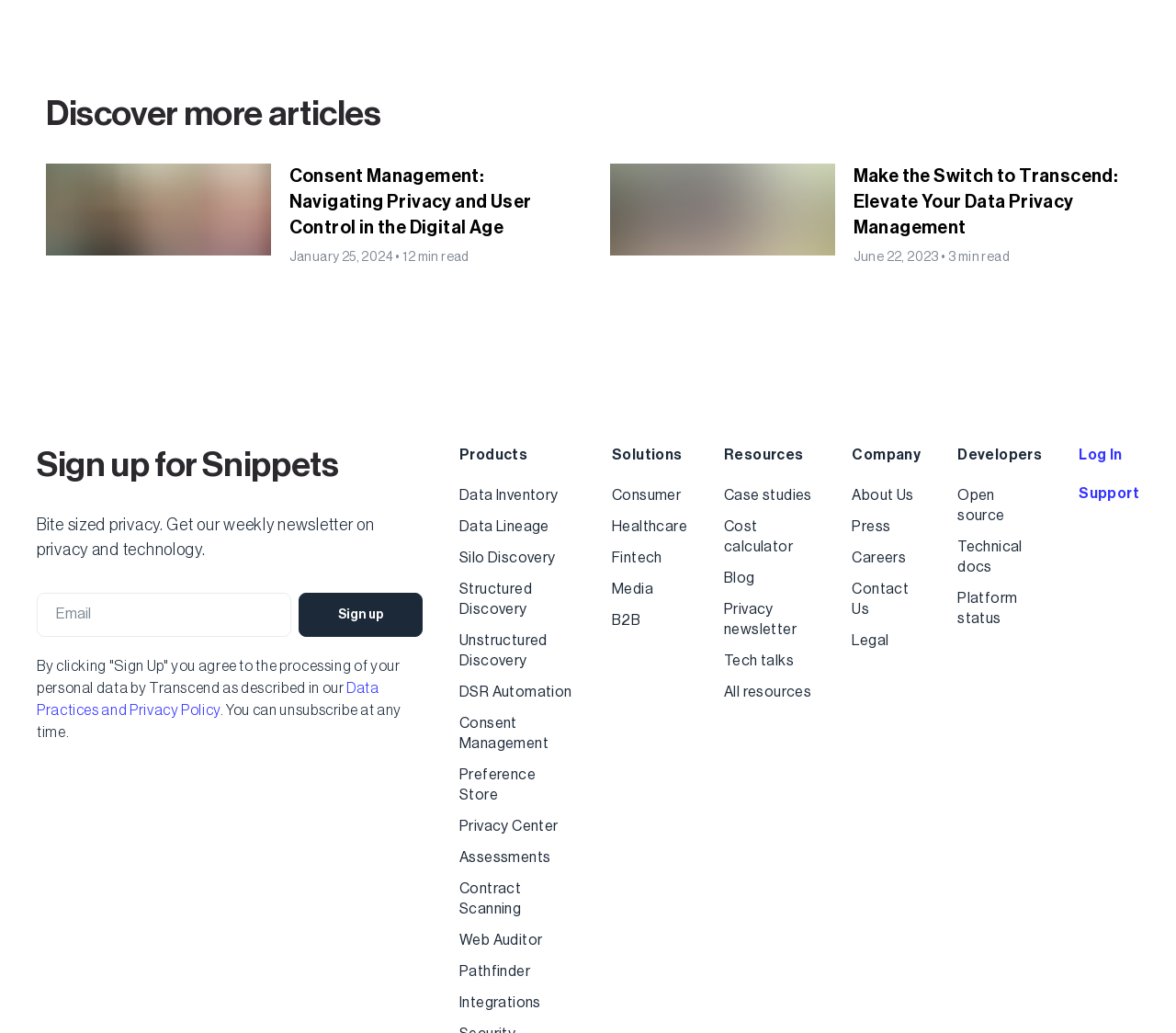Provide the bounding box coordinates, formatted as (top-left x, top-left y, bottom-right x, bottom-right y), with all values being floating point numbers between 0 and 1. Identify the bounding box of the UI element that matches the description: Data Practices and Privacy Policy

[0.031, 0.659, 0.324, 0.694]